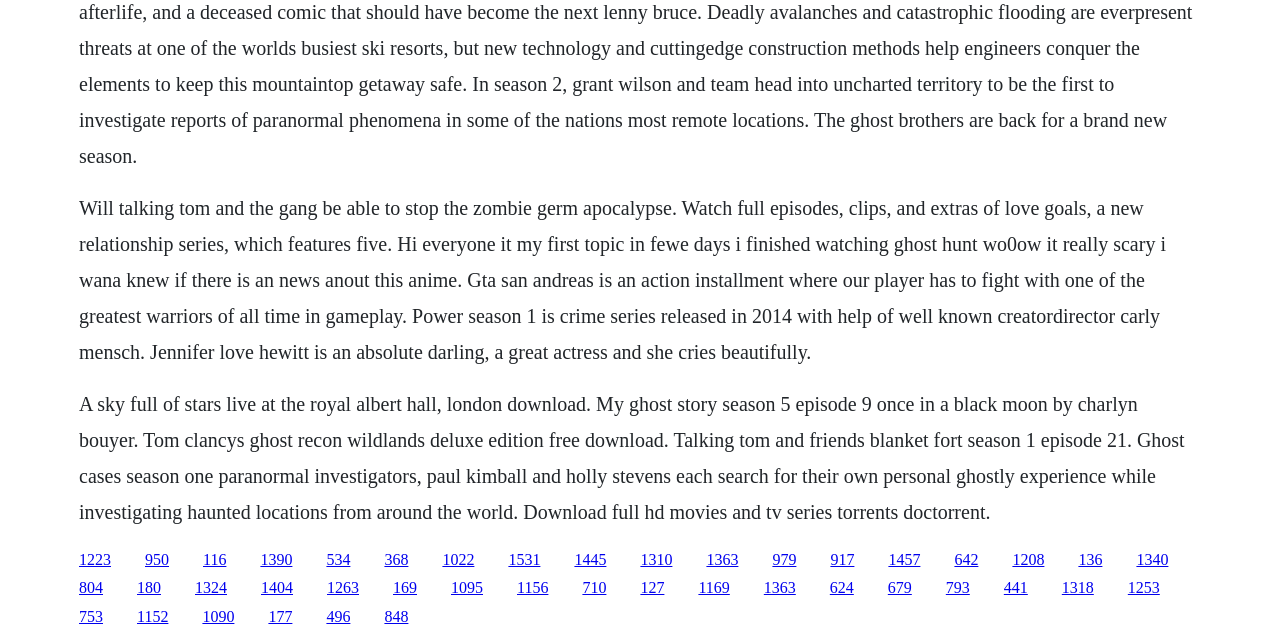Give a one-word or short phrase answer to this question: 
What is the topic of the first text block?

Talking Tom and zombie germ apocalypse